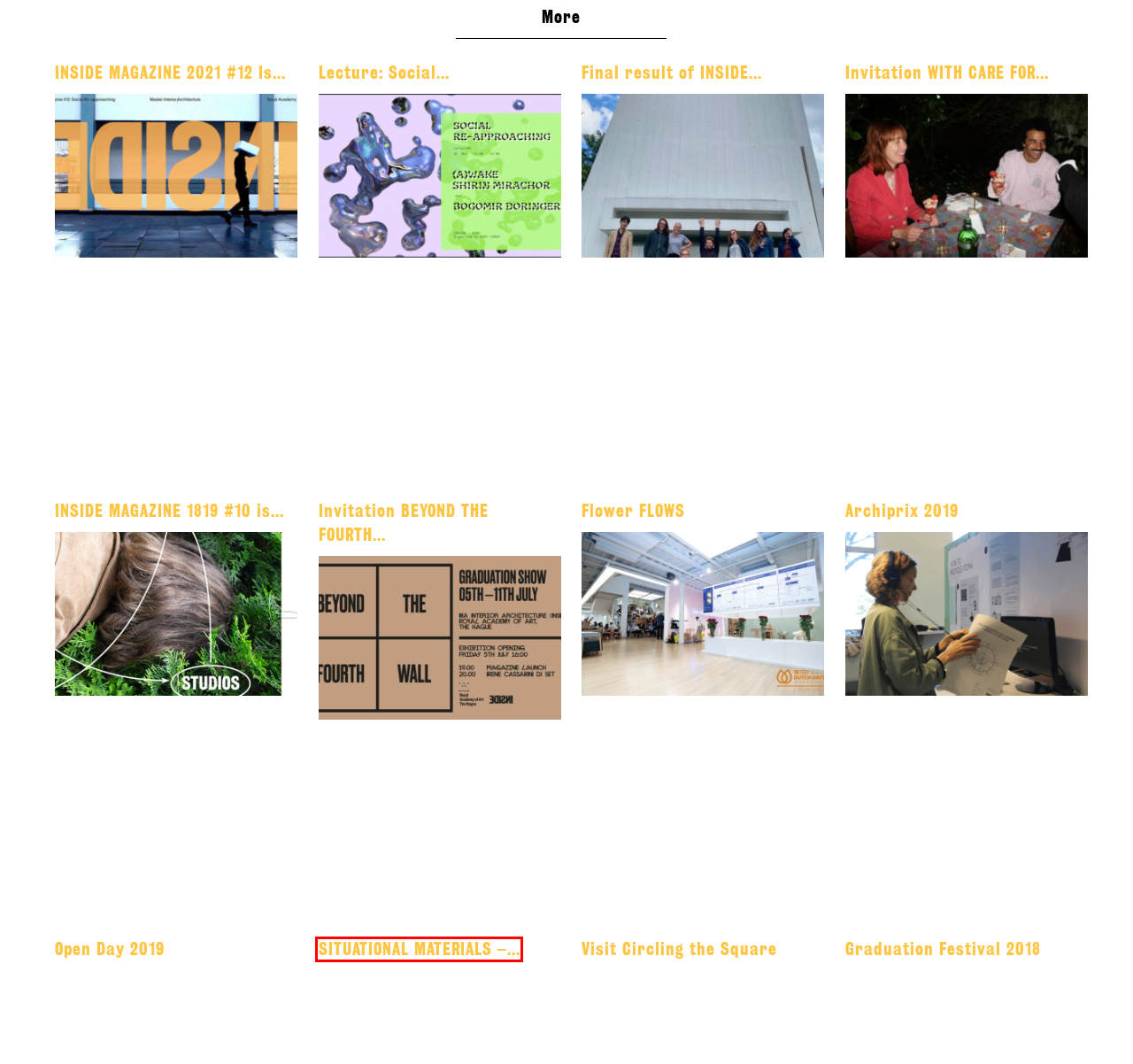You have a screenshot of a webpage where a red bounding box highlights a specific UI element. Identify the description that best matches the resulting webpage after the highlighted element is clicked. The choices are:
A. Flower FLOWS - Inside	       Inside
B. Visit Circling the Square - Inside	       Inside
C. Archiprix 2019 - Inside	       Inside
D. Graduation Festival 2018 - Inside	       Inside
E. SITUATIONAL MATERIALS - Introduction week INSIDE 1819 - Inside	       Inside
F. Open Day 2019 - Inside	       Inside
G. INSIDE MAGAZINE 2021 #12 Is Out Now! - Inside	       Inside
H. Invitation BEYOND THE FOURTH WALL - INSIDE graduation exhibition 1819 - Inside	       Inside

E